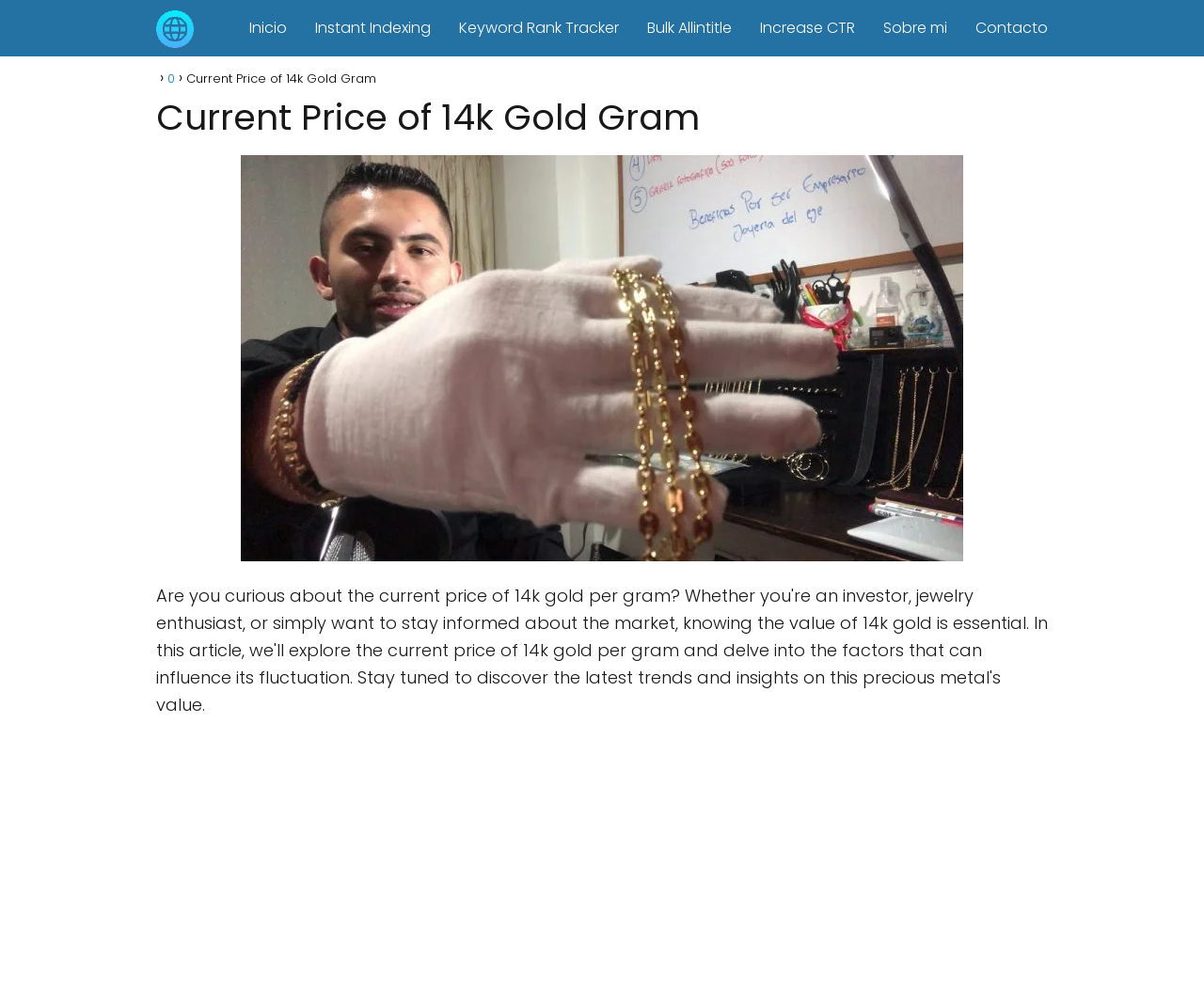Find the primary header on the webpage and provide its text.

Current Price of 14k Gold Gram